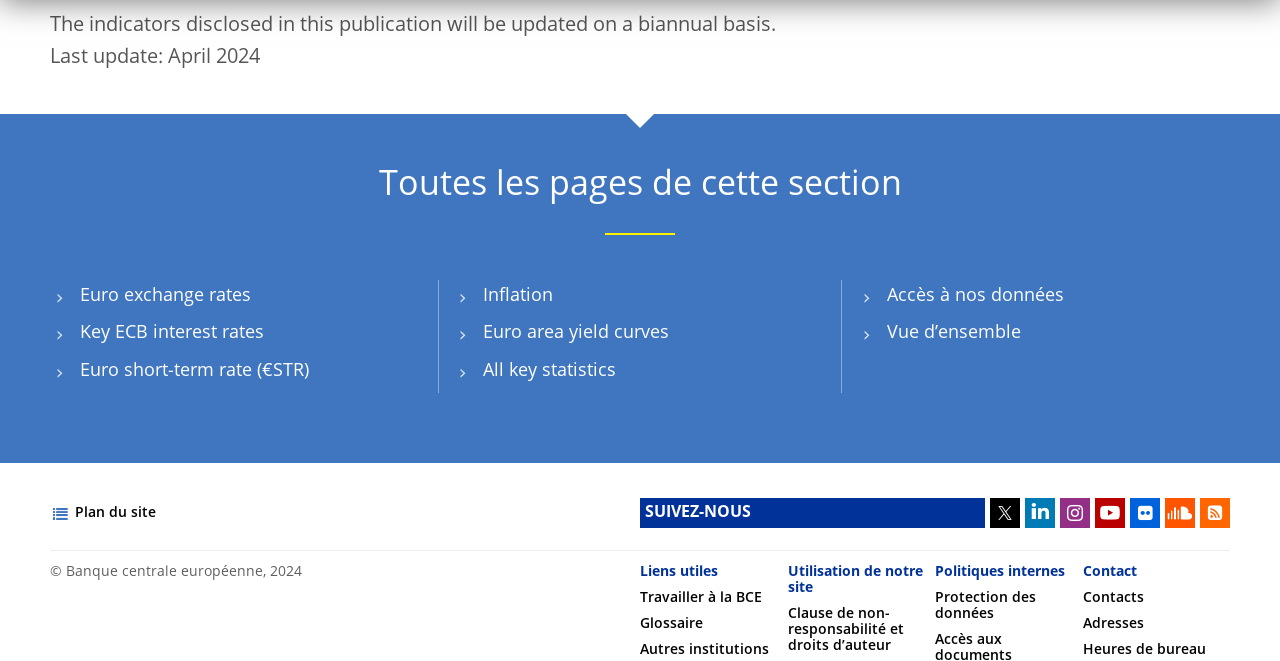Please locate the bounding box coordinates of the element that should be clicked to complete the given instruction: "Read the glossary".

[0.5, 0.933, 0.549, 0.954]